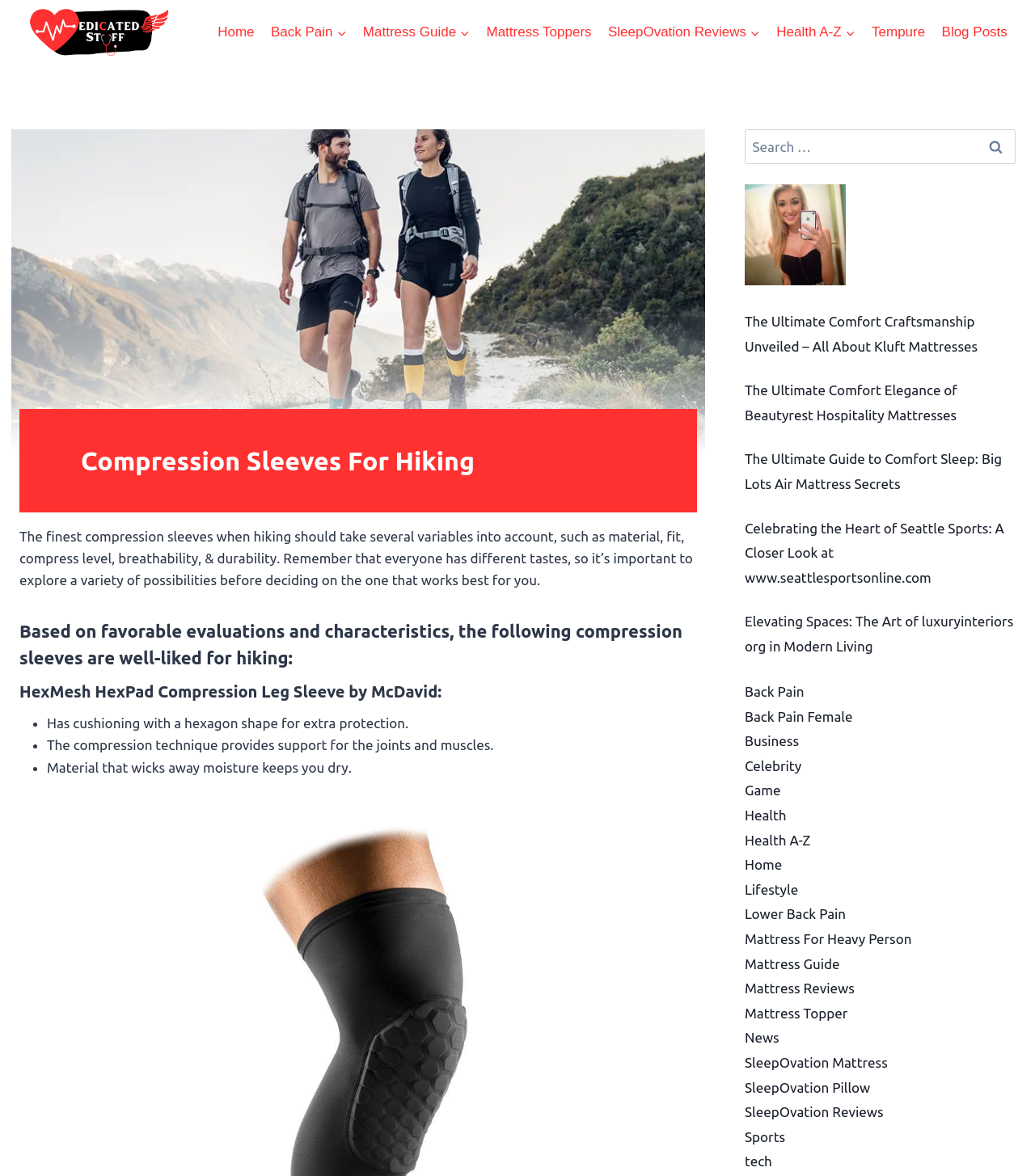Find the bounding box coordinates of the area that needs to be clicked in order to achieve the following instruction: "Read about the HexMesh HexPad Compression Leg Sleeve". The coordinates should be specified as four float numbers between 0 and 1, i.e., [left, top, right, bottom].

[0.019, 0.578, 0.673, 0.599]